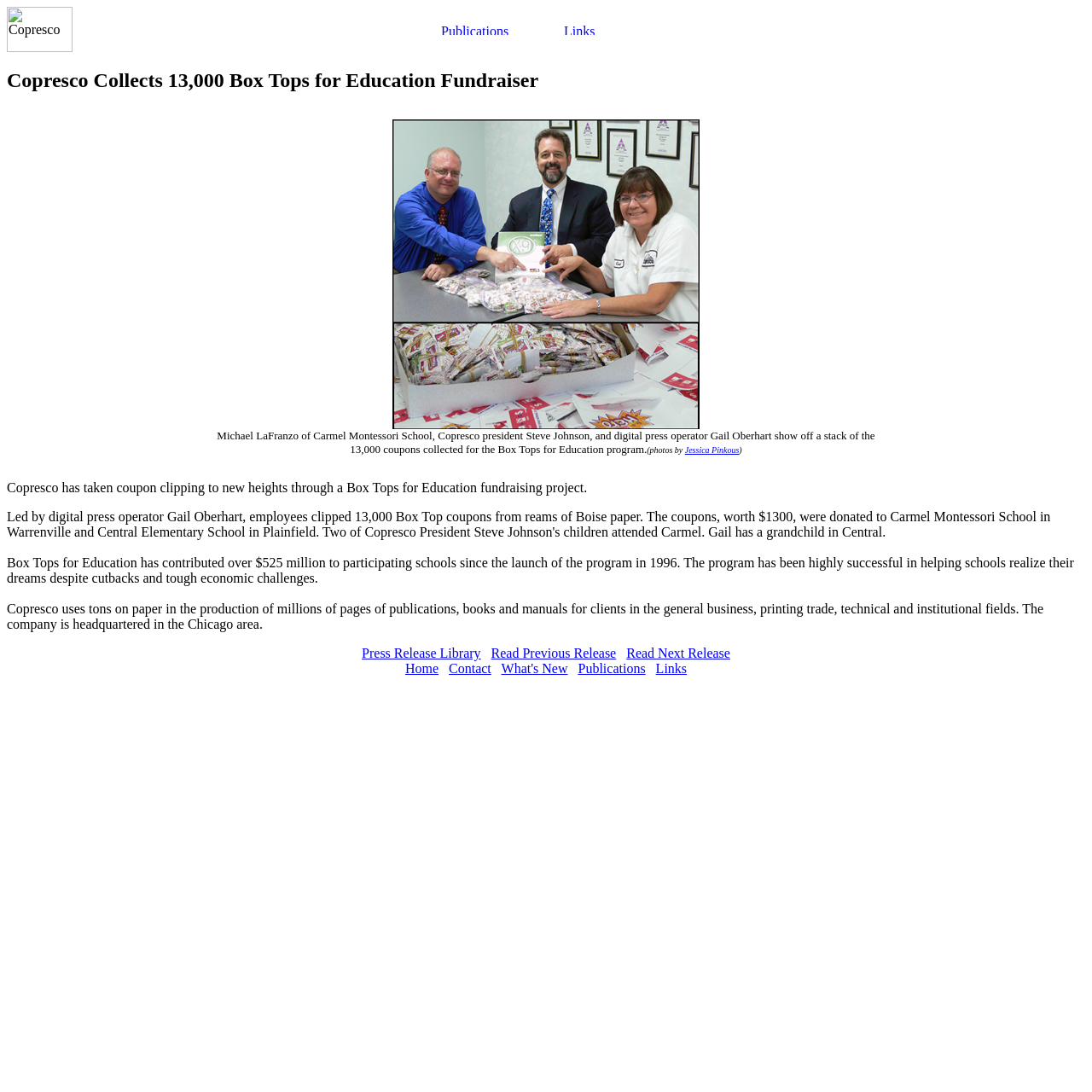Based on the element description, predict the bounding box coordinates (top-left x, top-left y, bottom-right x, bottom-right y) for the UI element in the screenshot: Jessica Pinkous

[0.627, 0.408, 0.677, 0.416]